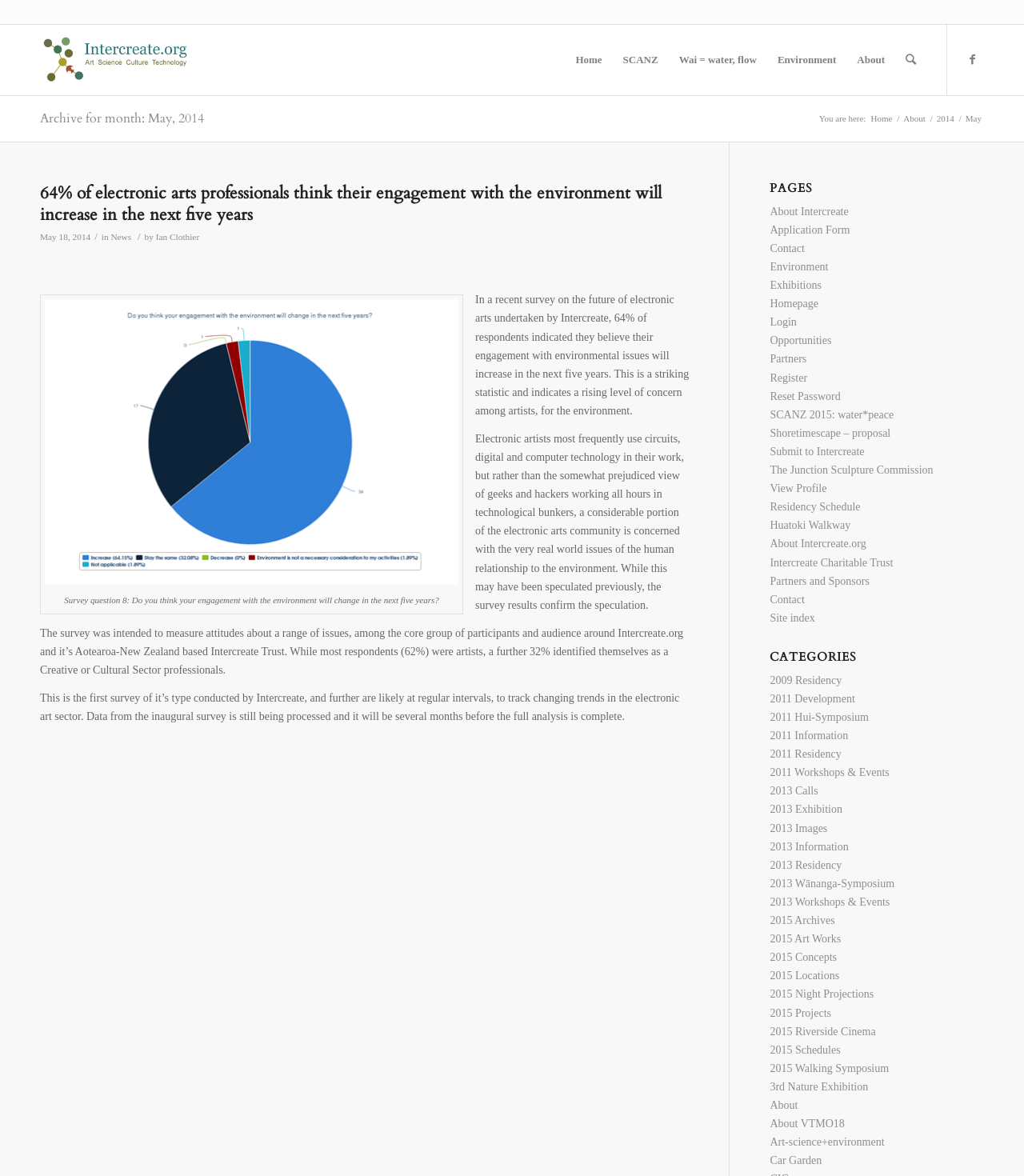Using the details from the image, please elaborate on the following question: What is the name of the website?

The name of the website can be found in the top-left corner of the webpage, where it is written as 'May 2014 – Intercreate.org'. This is also confirmed by the link 'Intercreate.org' with the same text content.